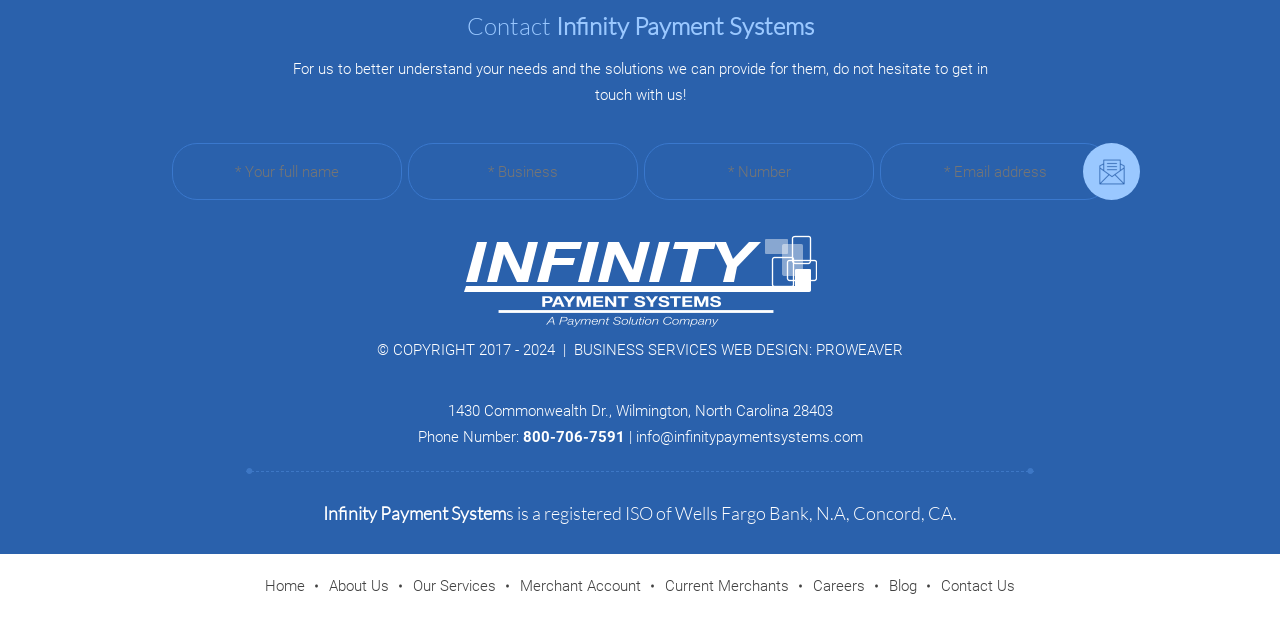Identify the bounding box coordinates of the clickable region required to complete the instruction: "Visit the Home page". The coordinates should be given as four float numbers within the range of 0 and 1, i.e., [left, top, right, bottom].

[0.199, 0.931, 0.246, 0.955]